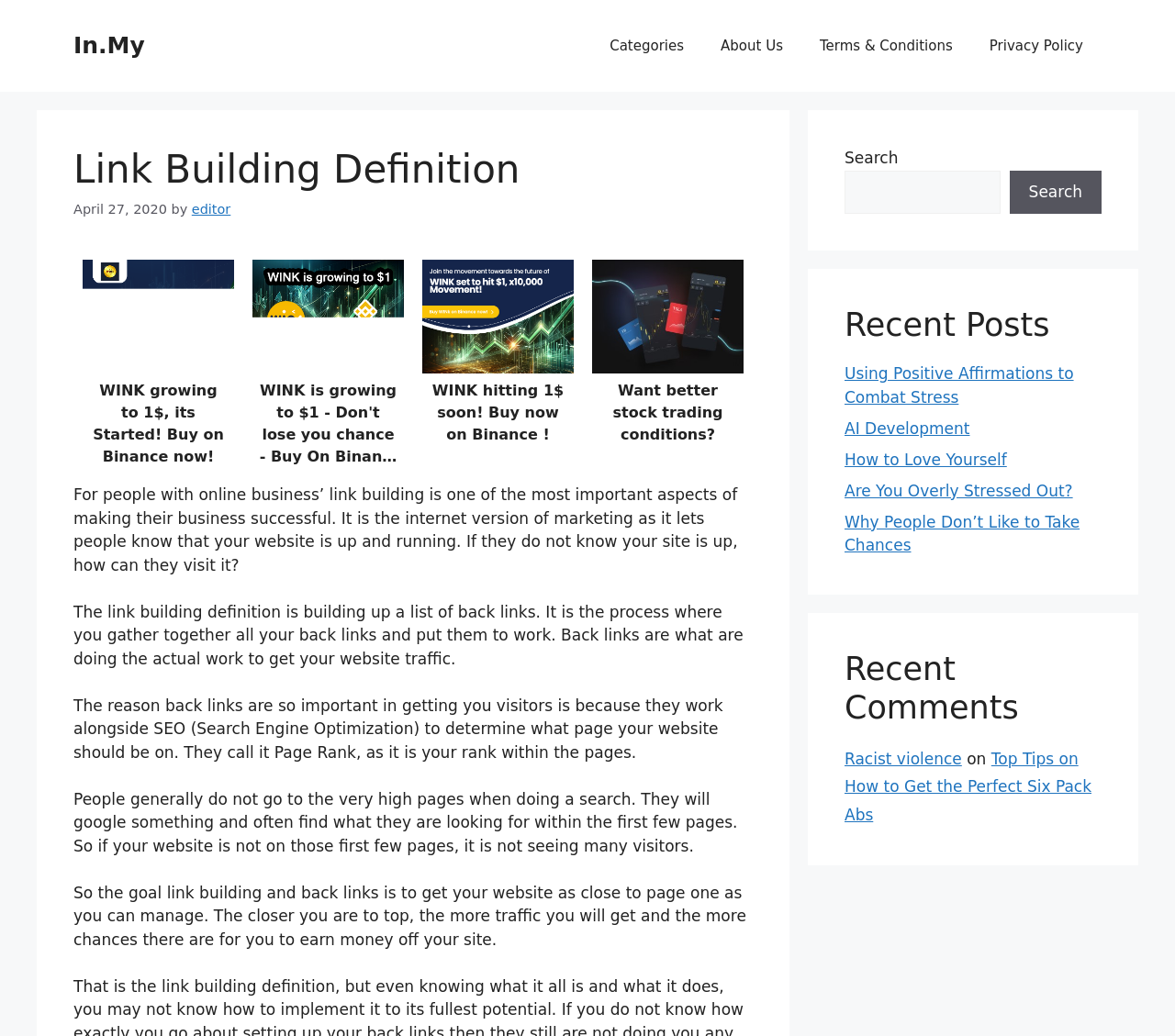What is link building?
Based on the image, please offer an in-depth response to the question.

According to the webpage, link building is defined as building up a list of back links, which is the process of gathering together all back links and putting them to work to get website traffic.